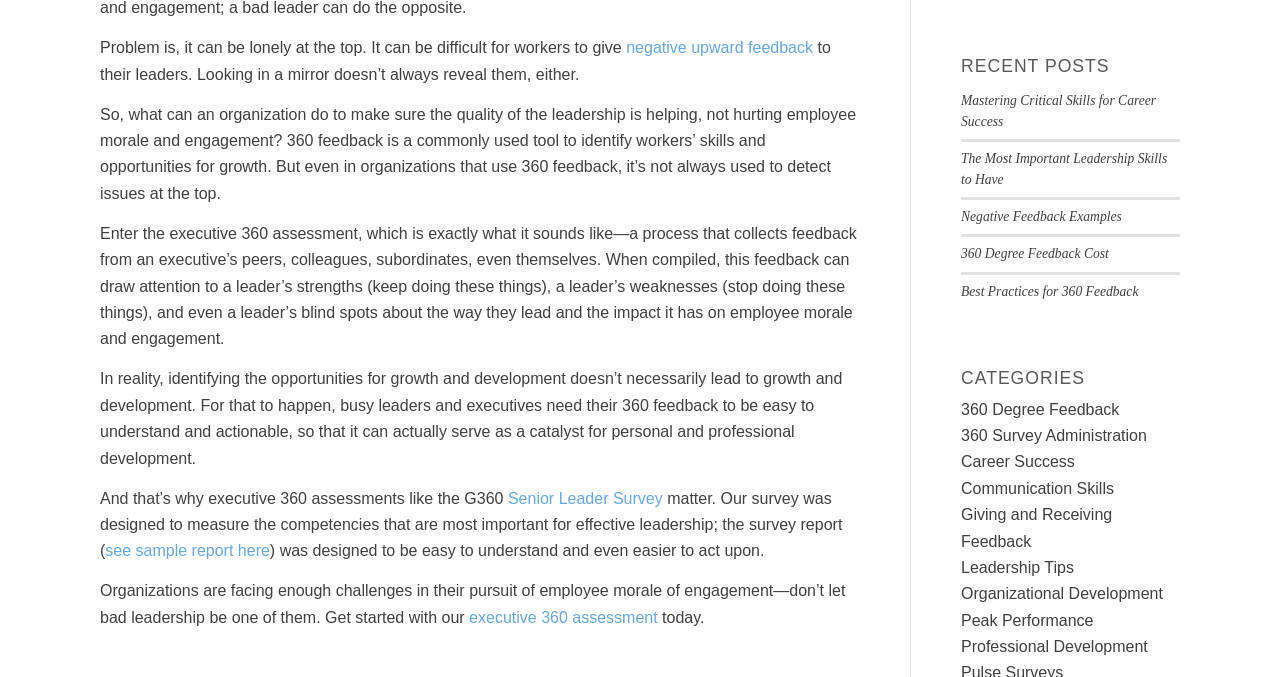Using the provided element description: "Best Practices for 360 Feedback", determine the bounding box coordinates of the corresponding UI element in the screenshot.

[0.751, 0.419, 0.889, 0.441]